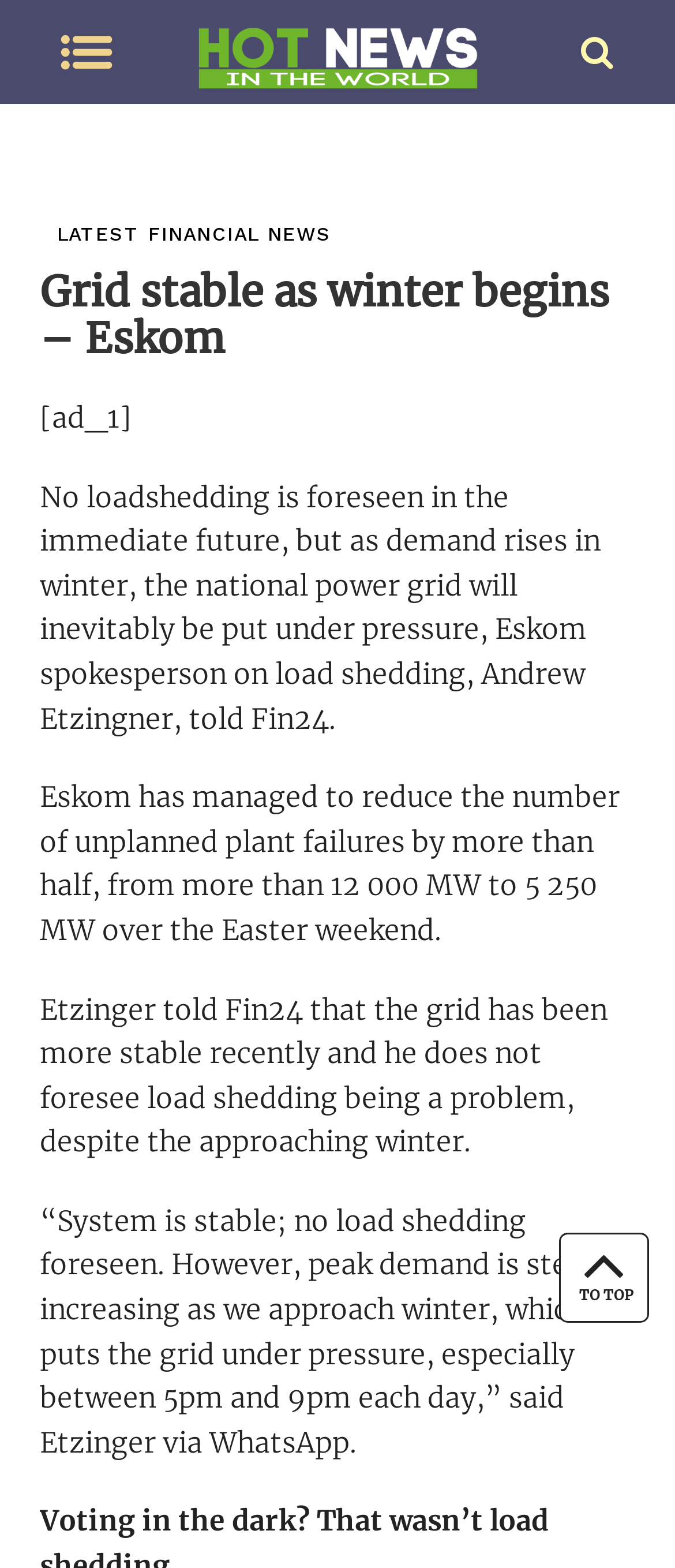What is the time period when the grid is under pressure?
Please give a detailed and elaborate explanation in response to the question.

I found the answer by reading the text content of the webpage, specifically the sentence 'peak demand is steadily increasing as we approach winter, which puts the grid under pressure, especially between 5pm and 9pm each day'.